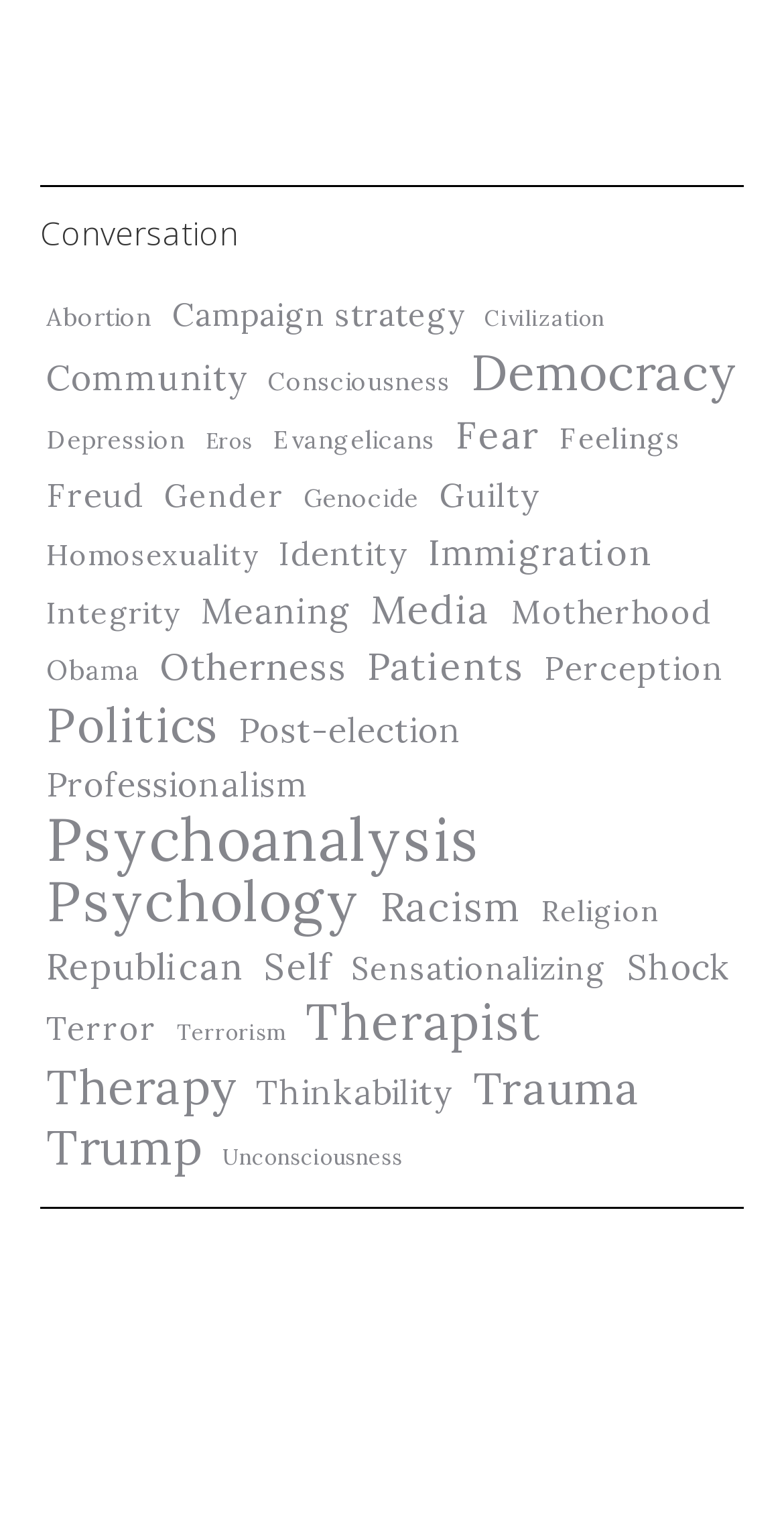Using floating point numbers between 0 and 1, provide the bounding box coordinates in the format (top-left x, top-left y, bottom-right x, bottom-right y). Locate the UI element described here: parent_node: Sponsors

[0.051, 0.079, 0.949, 0.103]